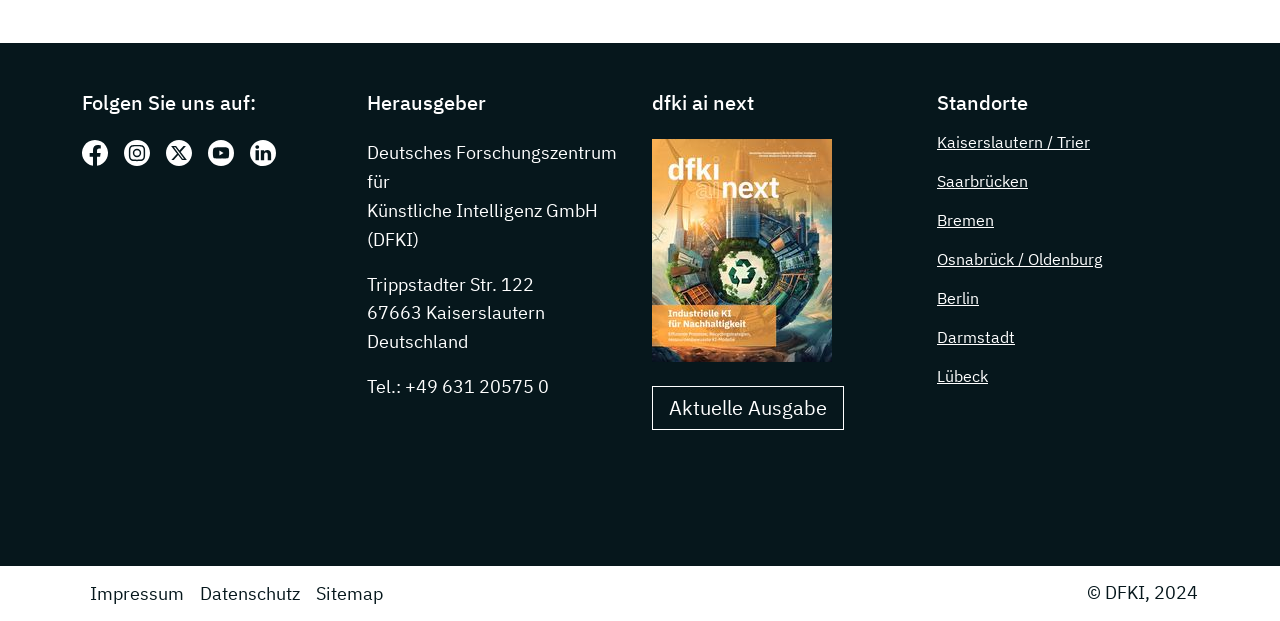Please reply to the following question using a single word or phrase: 
What is the copyright year?

2024